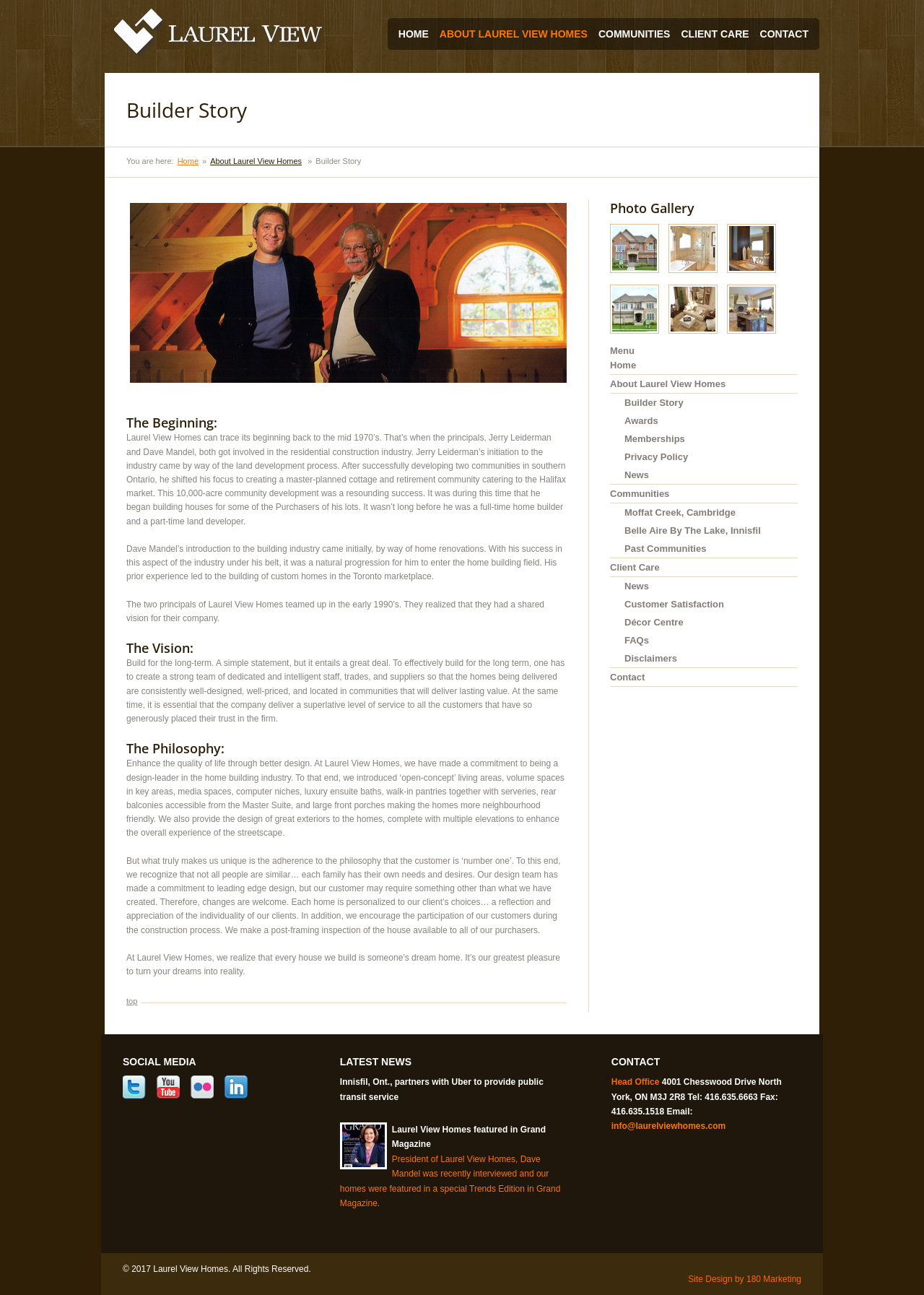What is the name of the company?
Answer the question with just one word or phrase using the image.

Laurel View Homes